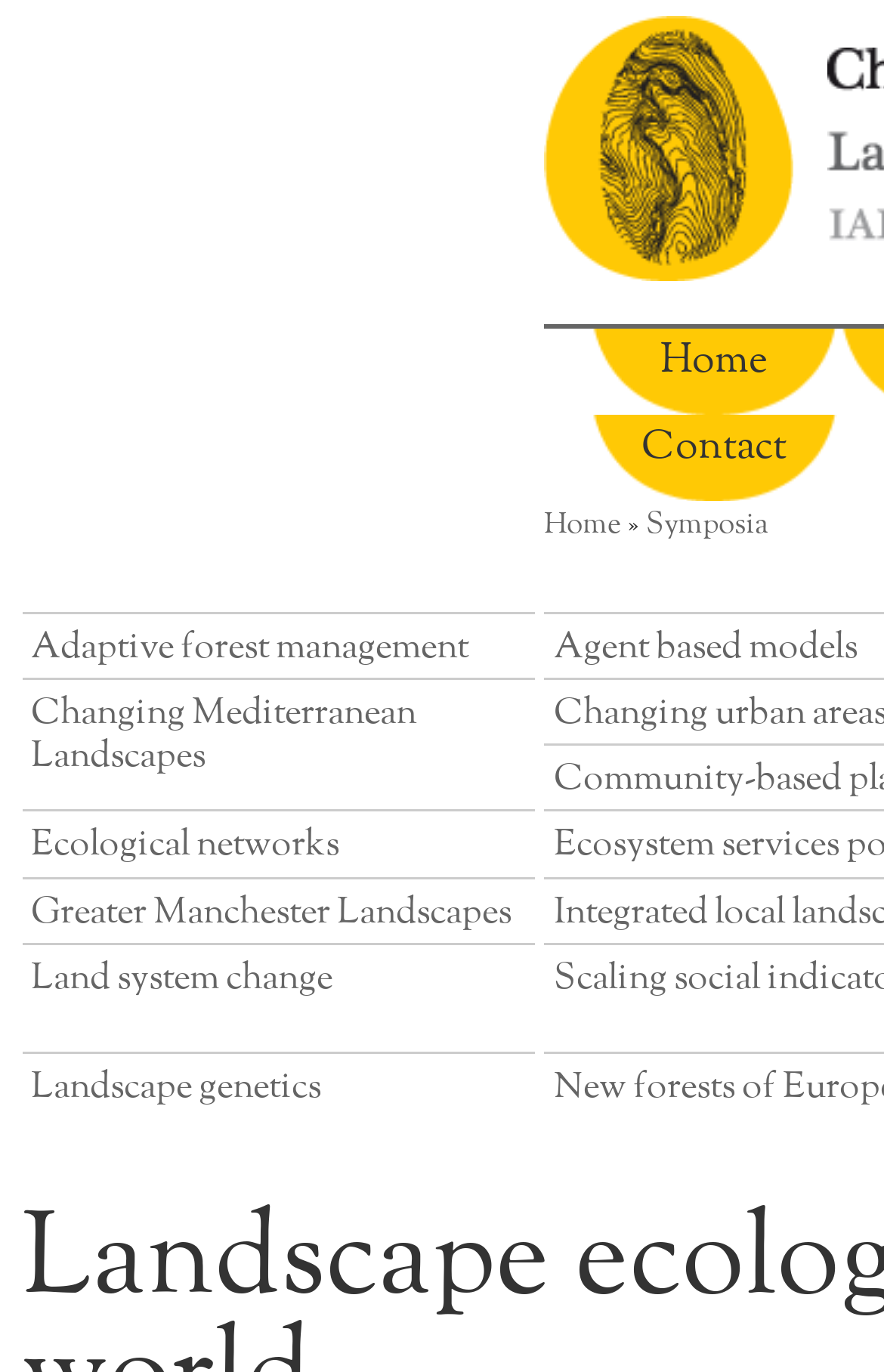Identify the coordinates of the bounding box for the element that must be clicked to accomplish the instruction: "go to home page".

[0.667, 0.24, 0.949, 0.302]